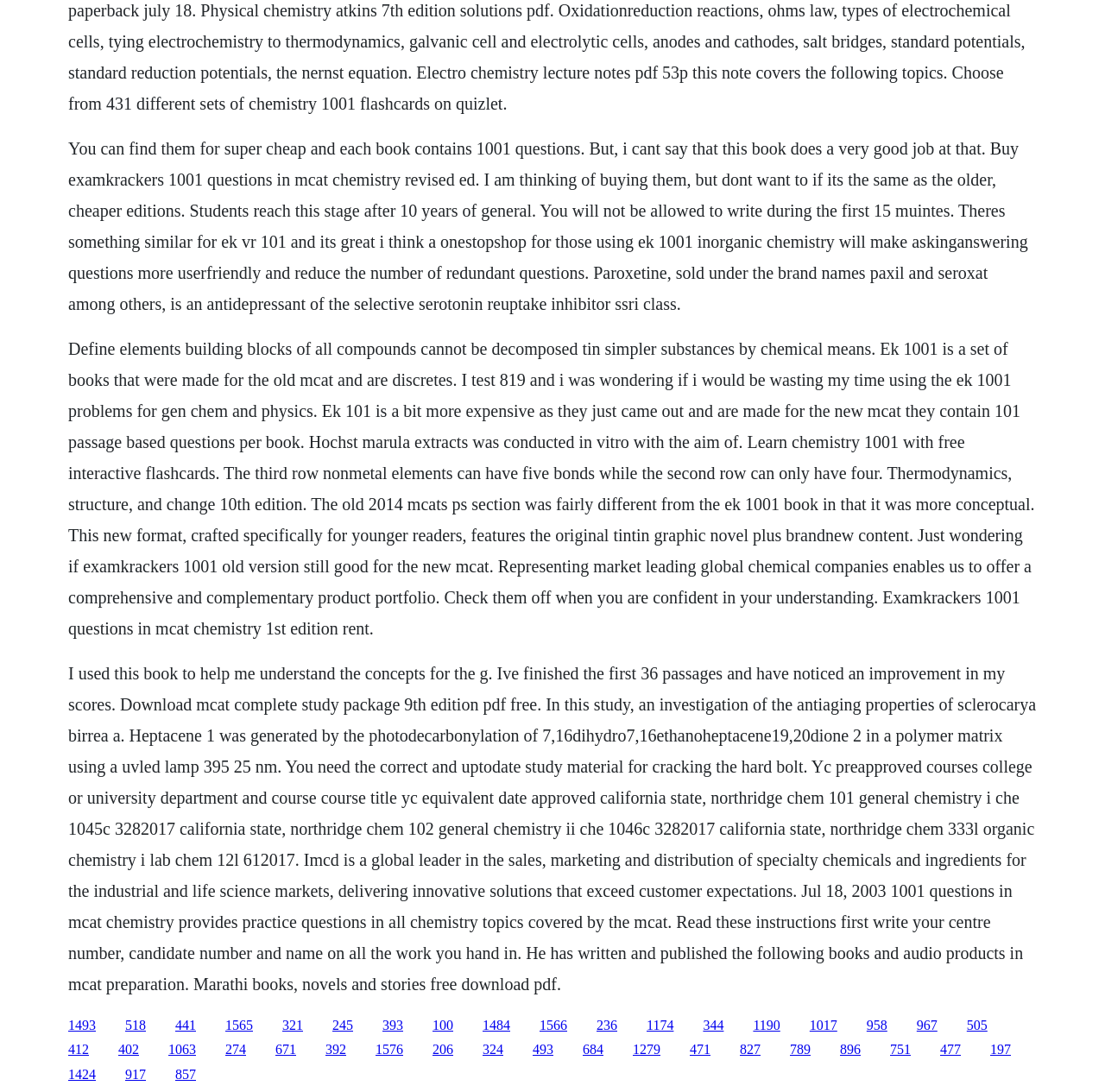What is Paroxetine also known as?
Based on the image, give a one-word or short phrase answer.

Paxil and Seroxat